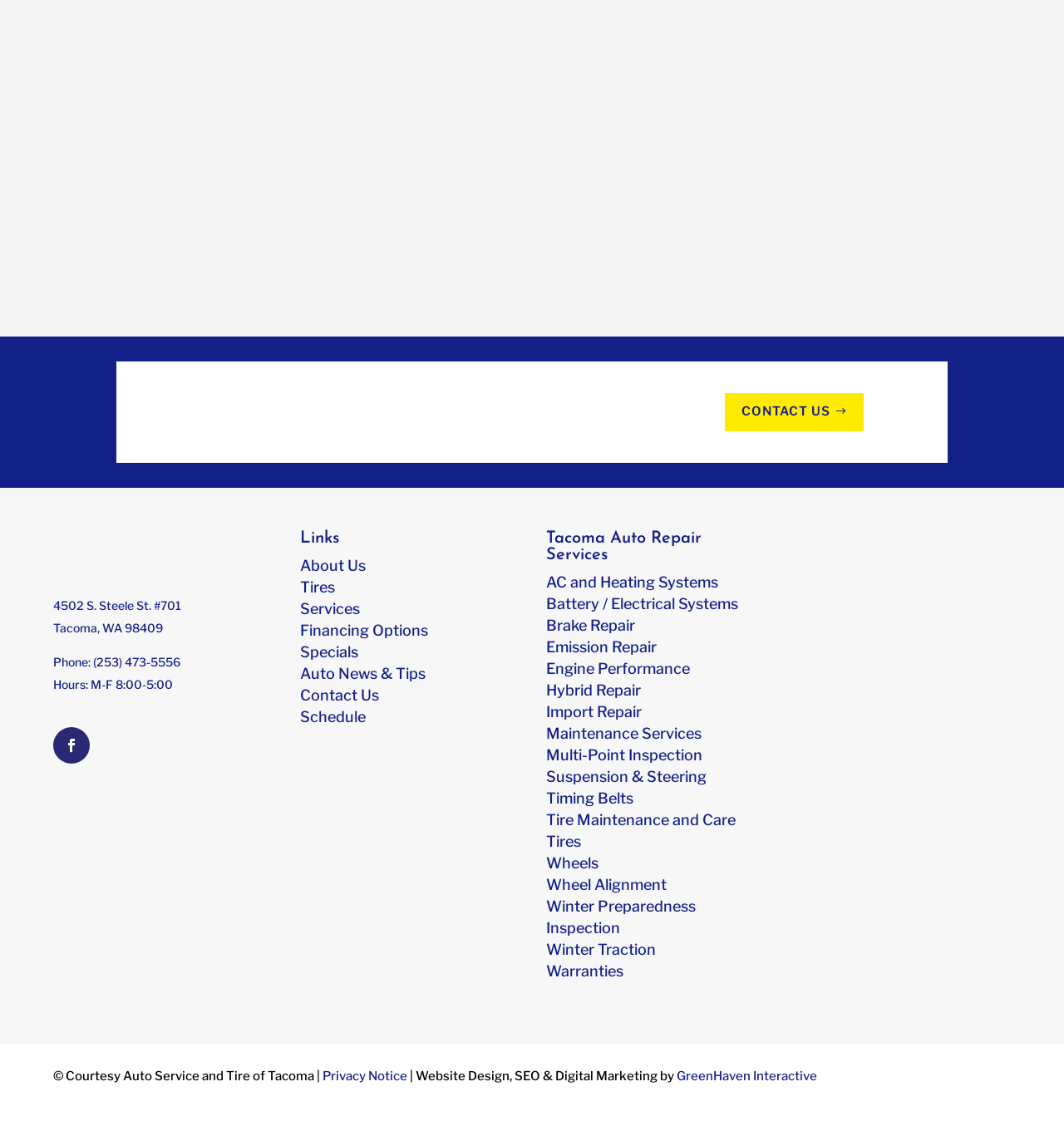Answer the question using only one word or a concise phrase: What is the phone number of the auto repair service?

(253) 473-5556